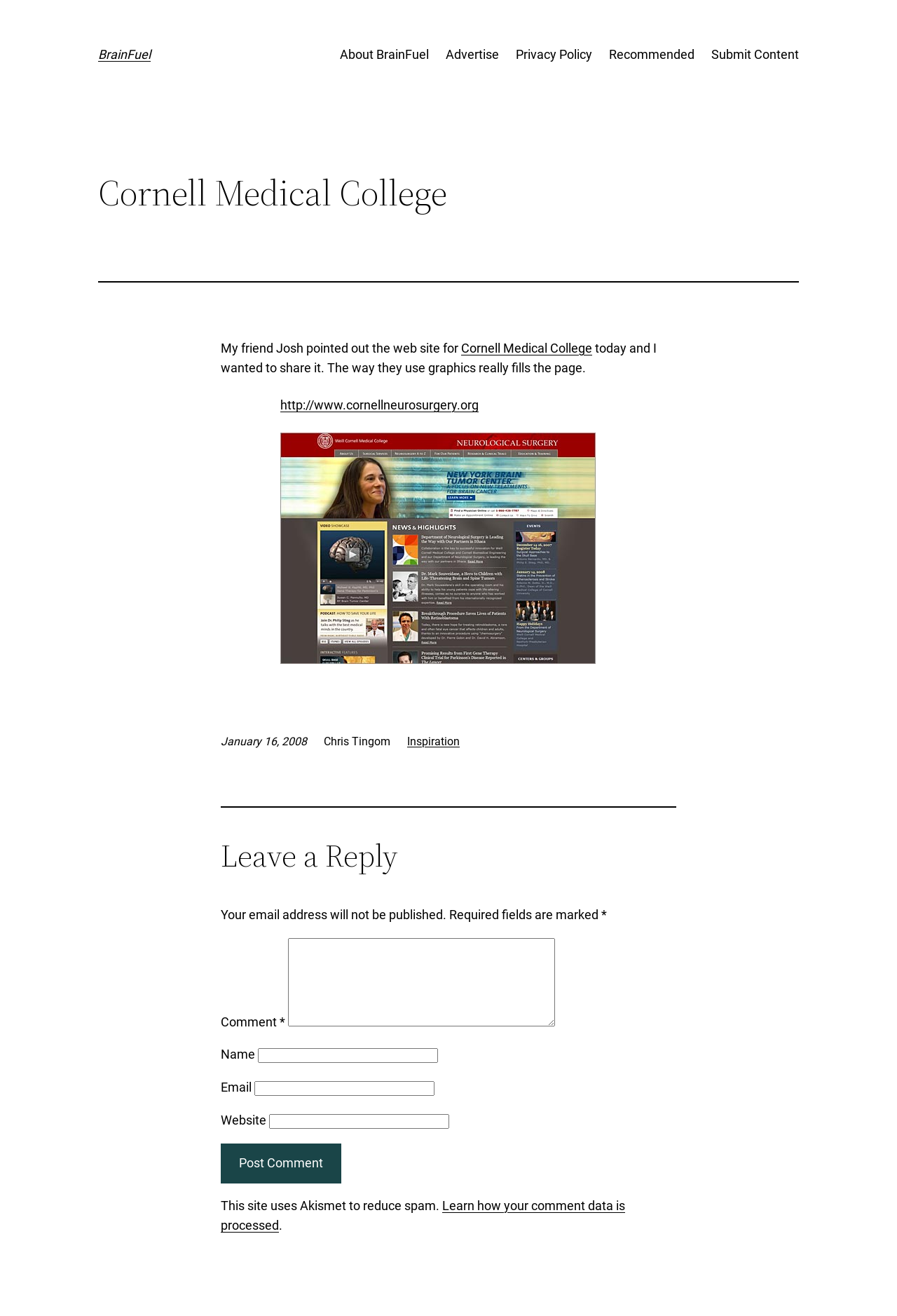What is the date of the post?
Answer briefly with a single word or phrase based on the image.

January 16, 2008